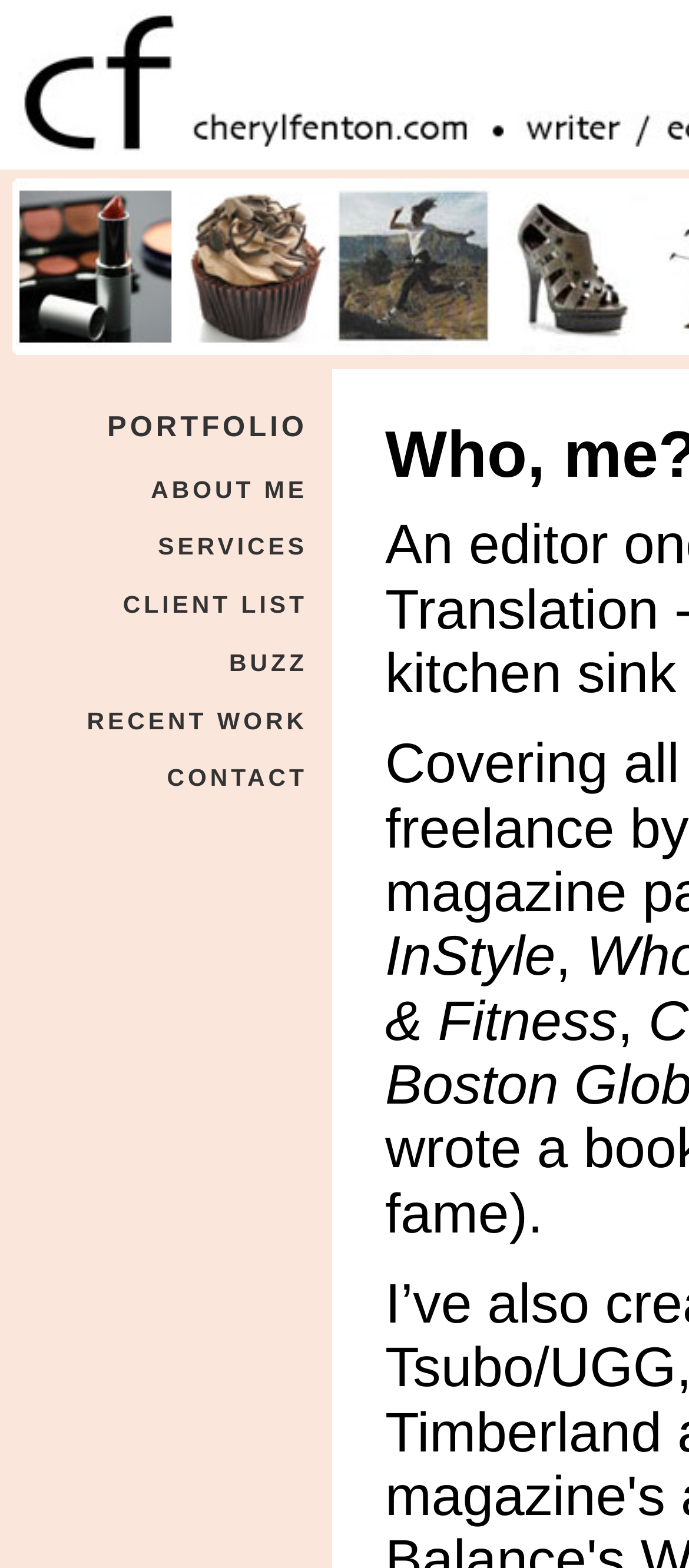Please identify the bounding box coordinates of the element I should click to complete this instruction: 'contact the writer'. The coordinates should be given as four float numbers between 0 and 1, like this: [left, top, right, bottom].

[0.232, 0.483, 0.456, 0.509]